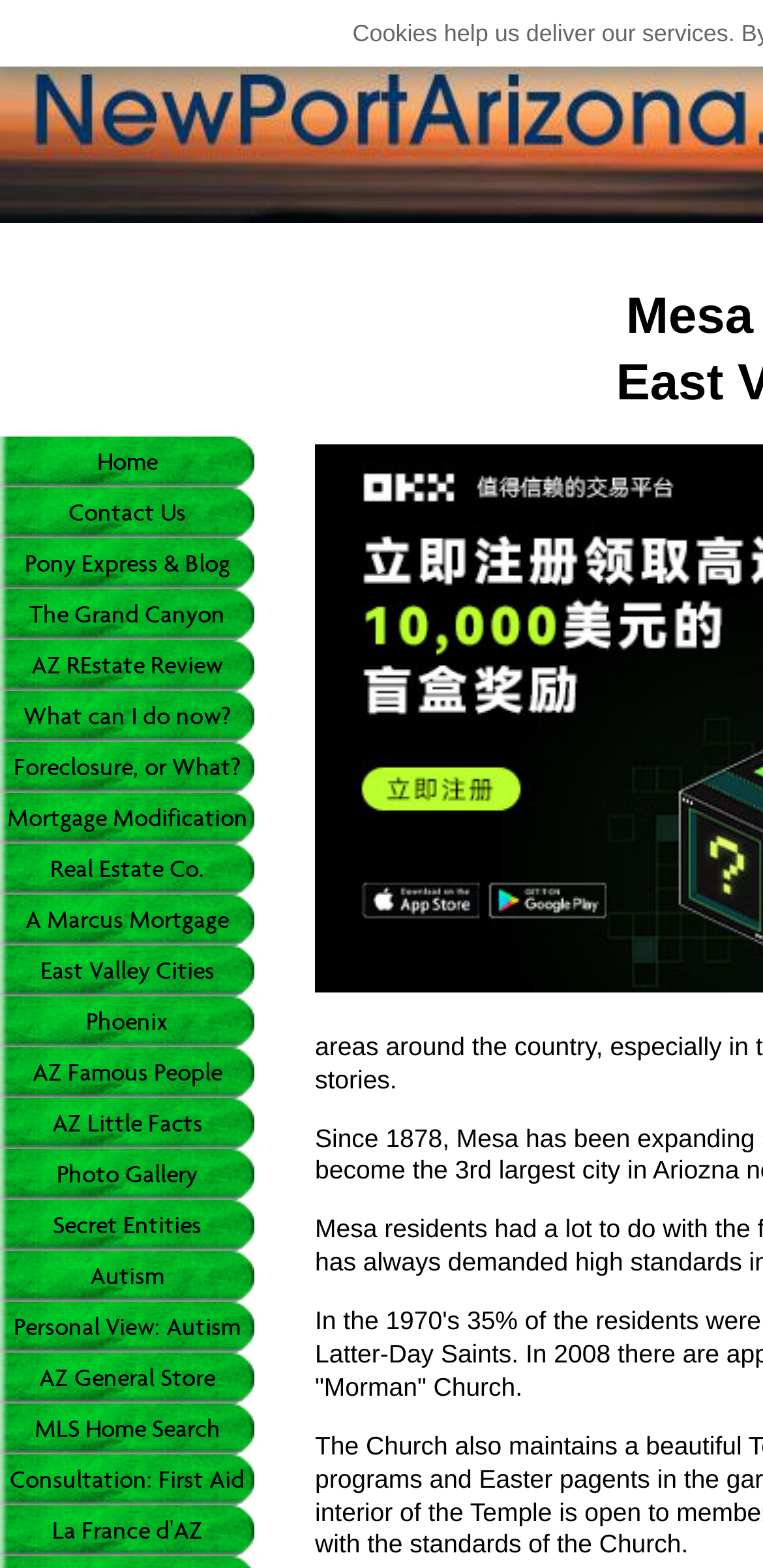Point out the bounding box coordinates of the section to click in order to follow this instruction: "Click on Home".

[0.0, 0.278, 0.333, 0.311]